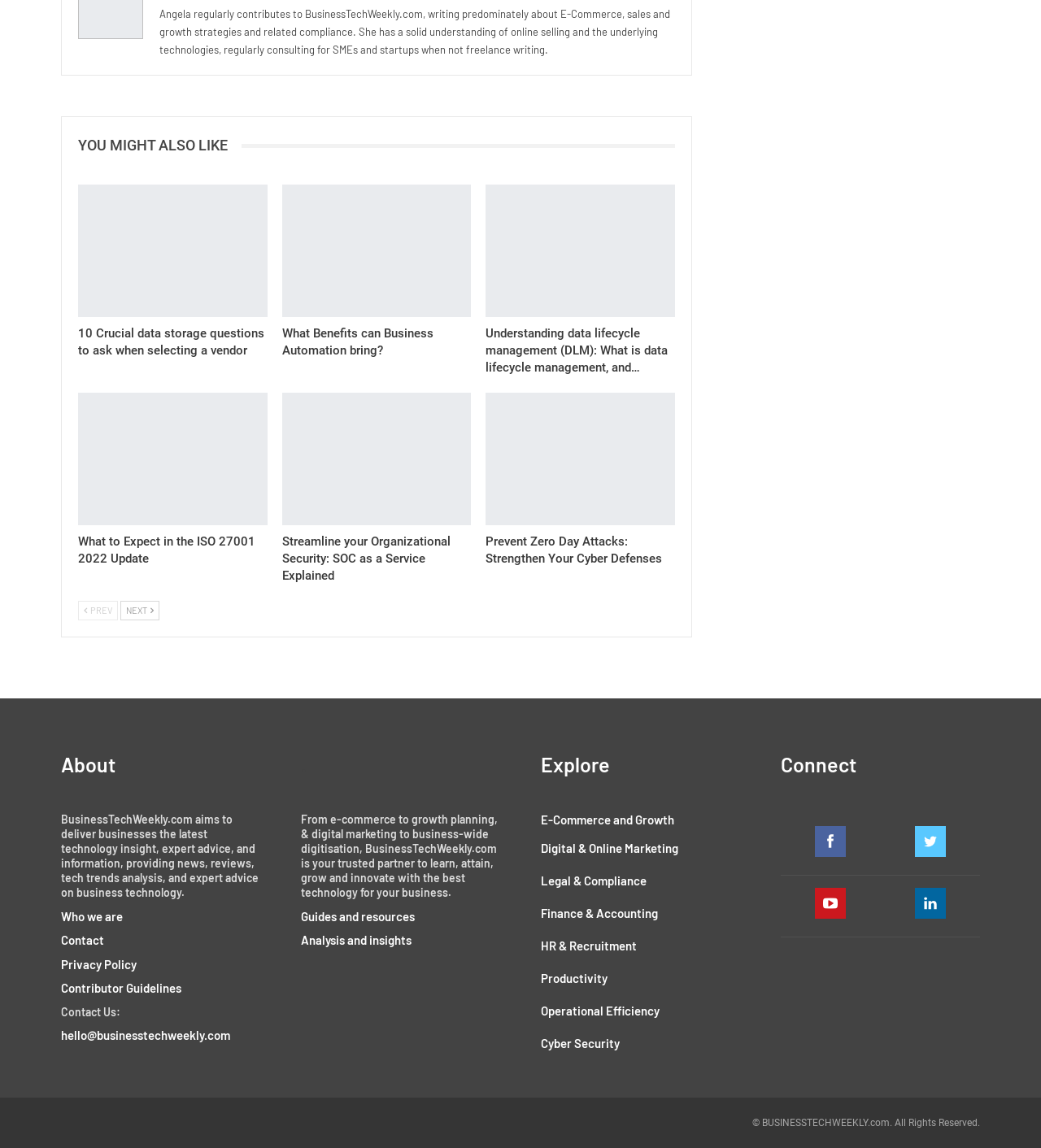What is the copyright information for BusinessTechWeekly.com?
Look at the screenshot and respond with one word or a short phrase.

© BUSINESSTECHWEEKLY.com. All Rights Reserved.